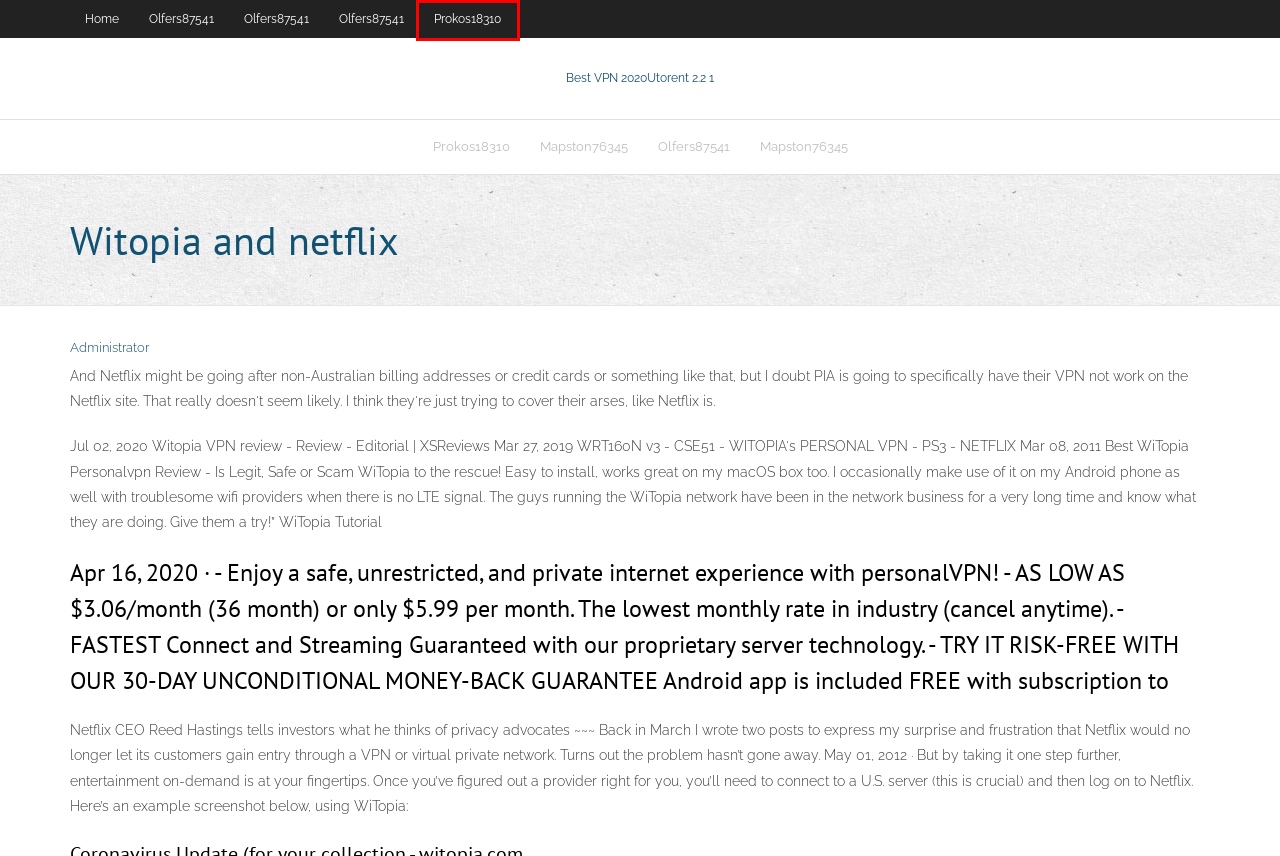You are given a webpage screenshot where a red bounding box highlights an element. Determine the most fitting webpage description for the new page that loads after clicking the element within the red bounding box. Here are the candidates:
A. Vpn.cc review pmjhz
B. Olfers87541 : vpnizahf.web.app
C. Prokos18310 . vpnizahf.web.app
D. Gotham city vpn unube
E. e network ratings - vpnizahf.web.app
F. Alternatives à nyaa reddit zkcfp
G. Web url proxy odbzi
H. Mapston76345 , vpnizahf.web.app

C